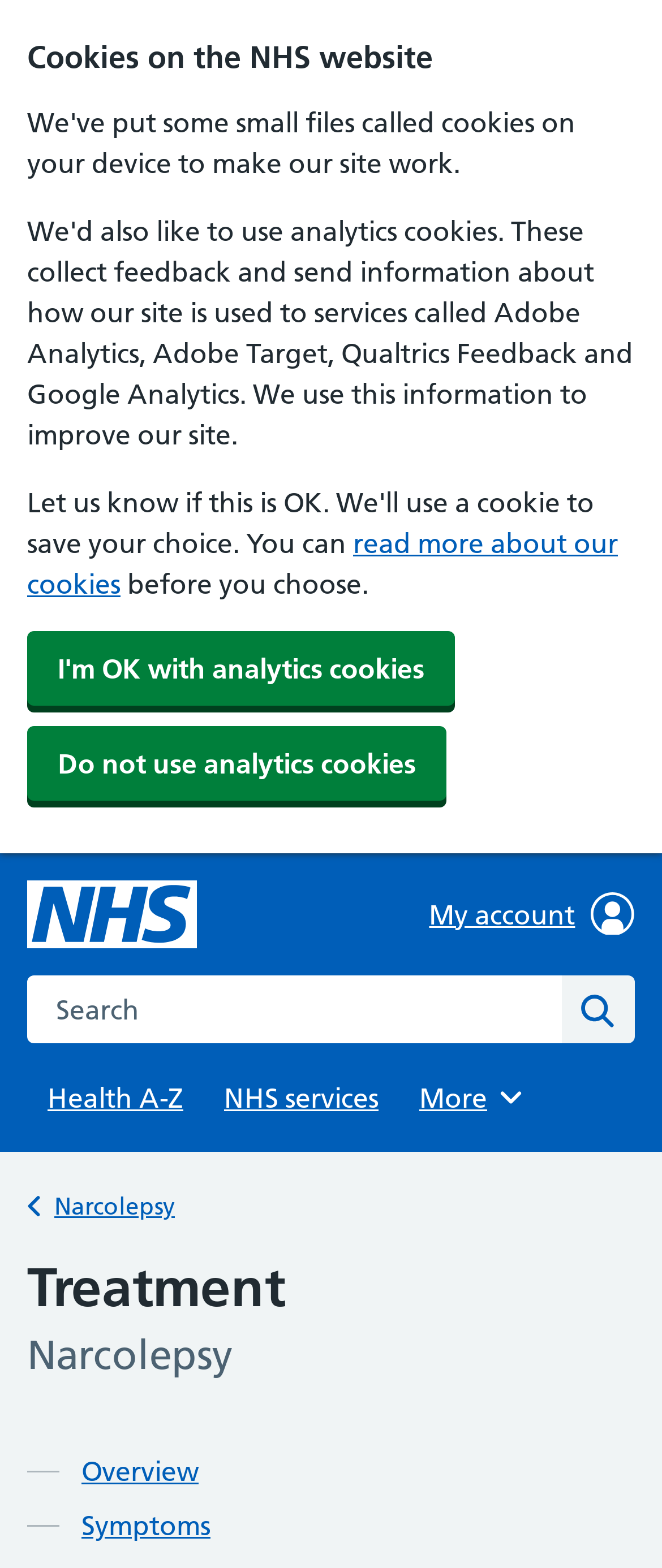Identify and extract the main heading of the webpage.

Treatment
-
Narcolepsy